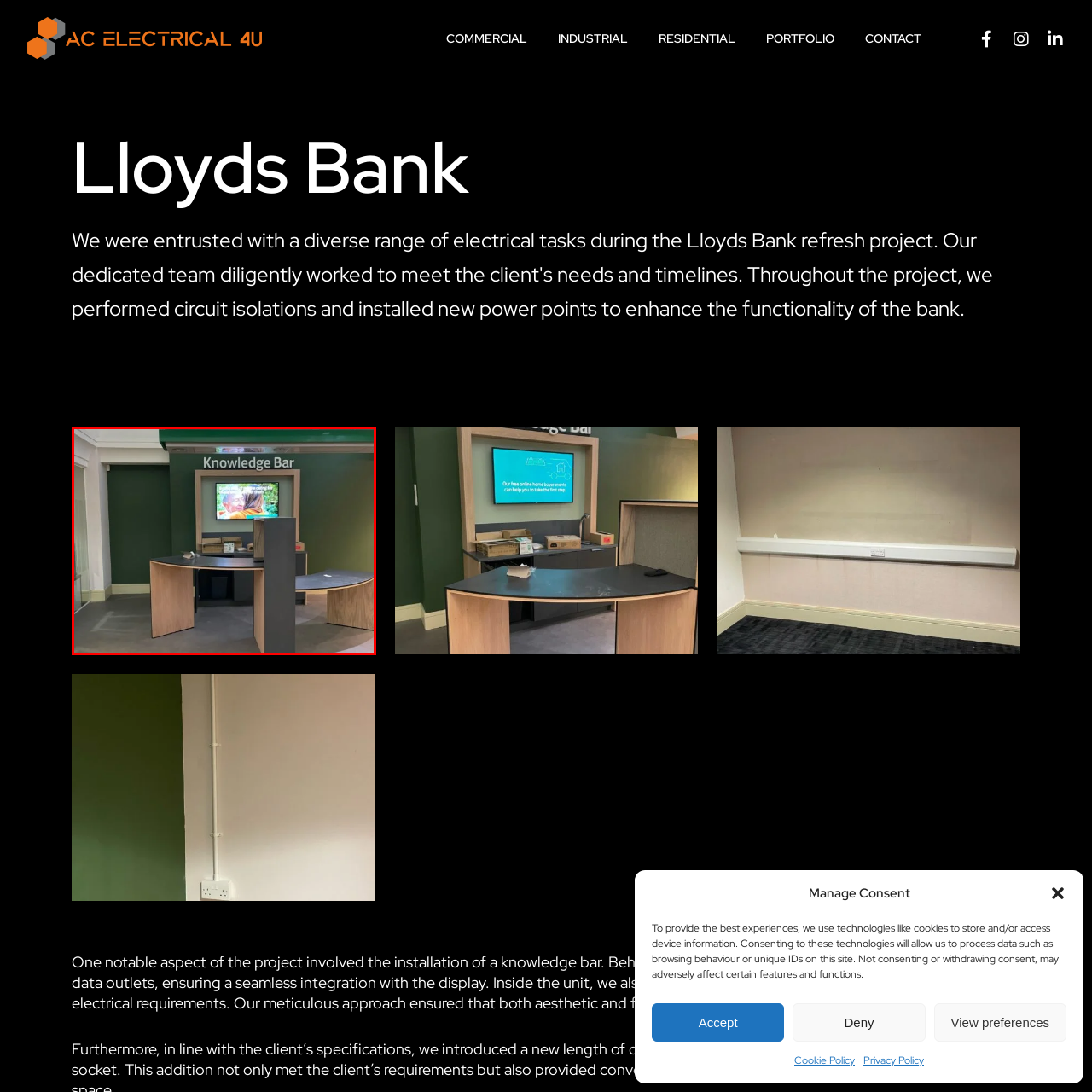Please provide a one-word or phrase response to the following question by examining the image within the red boundary:
What is above the curved wooden counter?

A sign